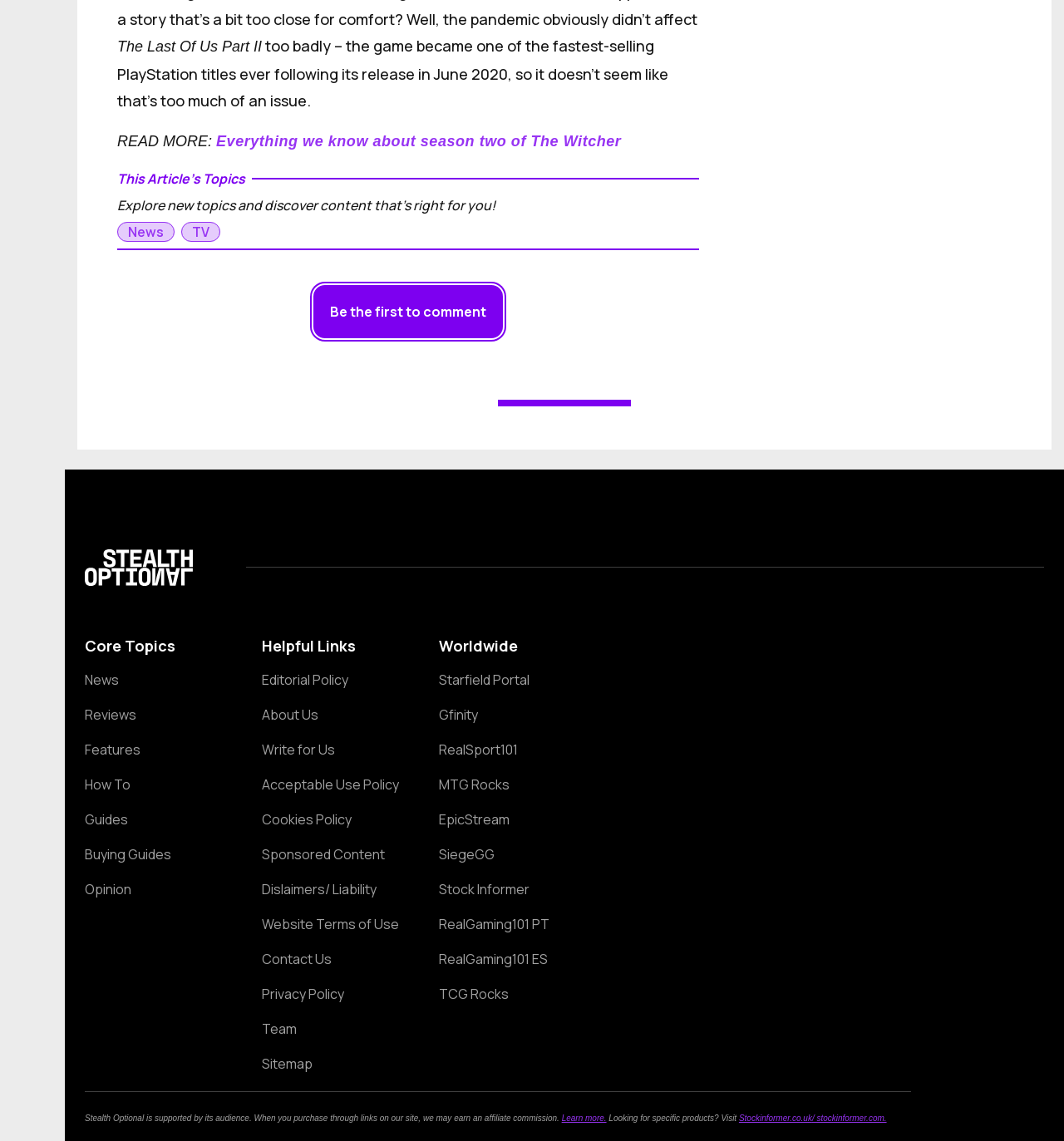What is the 'Core Topics' section about?
Using the image provided, answer with just one word or phrase.

News, Reviews, Features, etc.